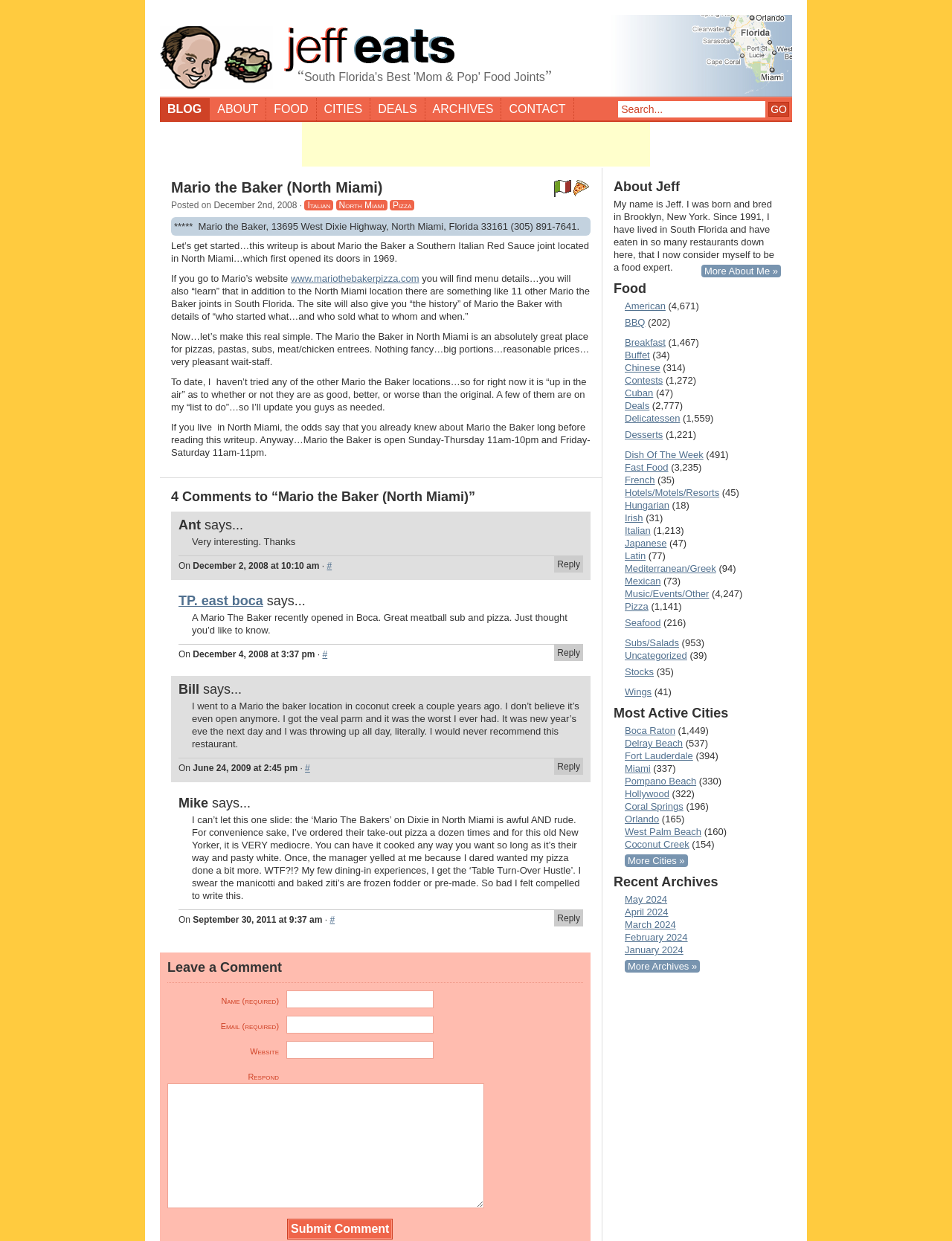What is the name of the restaurant being reviewed?
Kindly offer a comprehensive and detailed response to the question.

The webpage is reviewing a restaurant, and the name of the restaurant is mentioned in the heading 'Mario the Baker (North Miami)'.